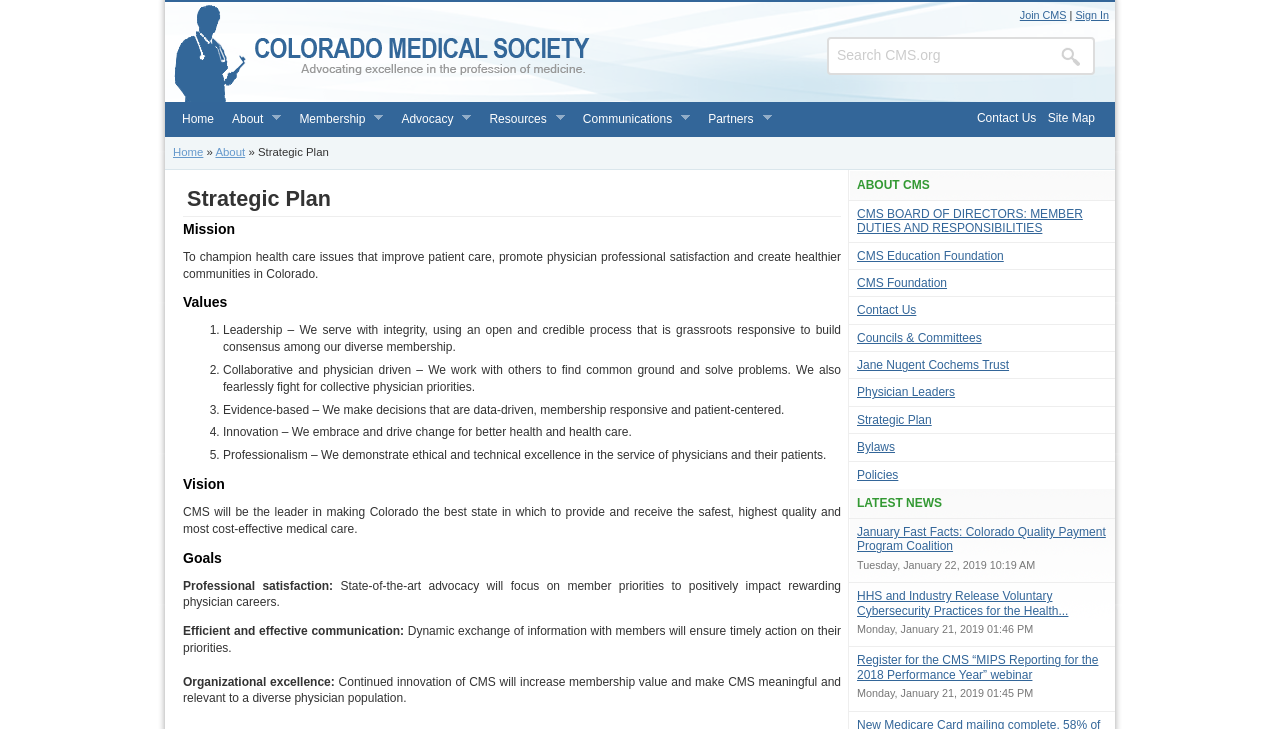What is the purpose of the organization?
Using the information from the image, answer the question thoroughly.

The purpose of the organization can be found in the mission statement, which is 'To champion health care issues that improve patient care, promote physician professional satisfaction and create healthier communities in Colorado.' This statement is located in the article section of the webpage.